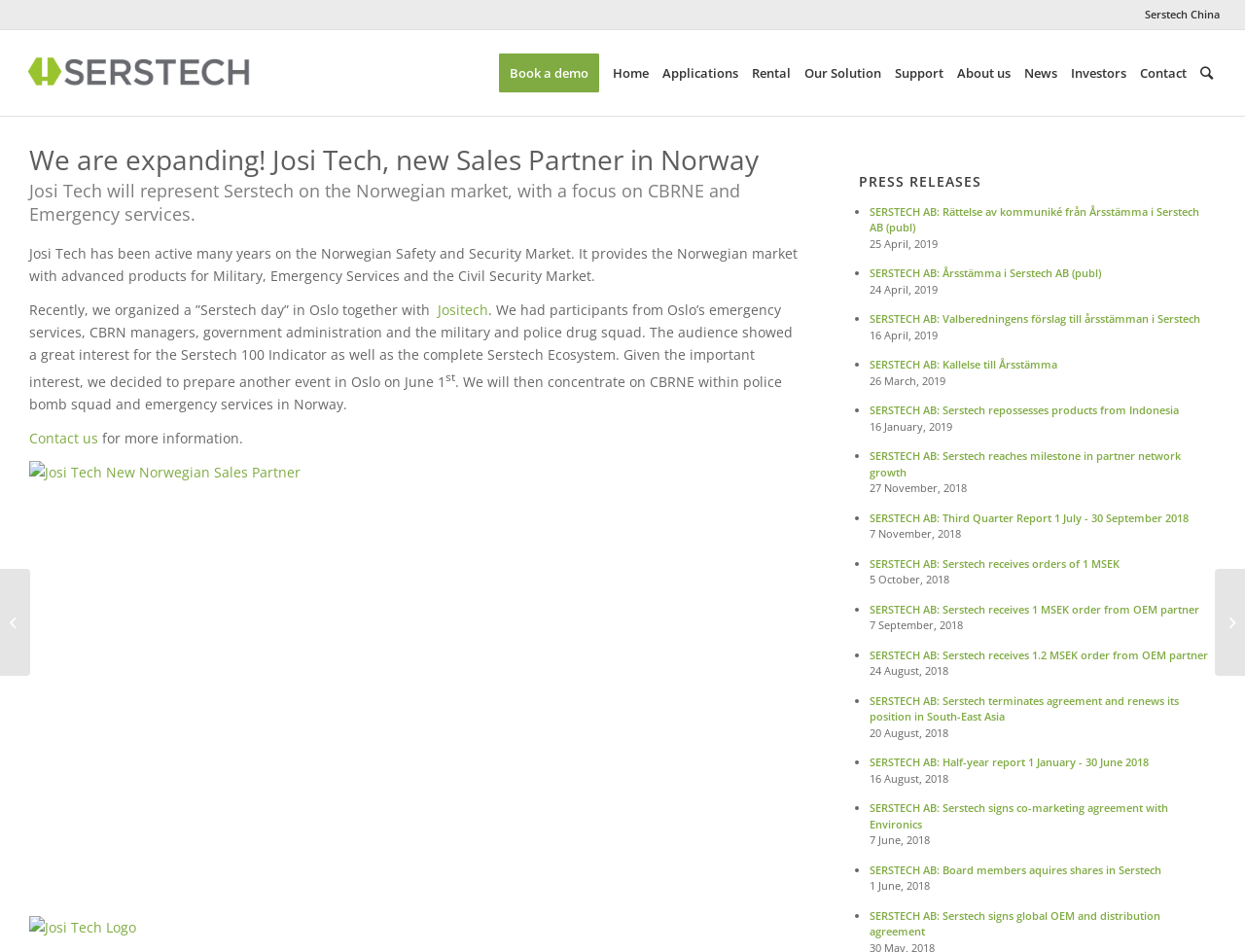Please identify the bounding box coordinates of the clickable area that will allow you to execute the instruction: "Contact 'Josi Tech' for more information".

[0.352, 0.316, 0.392, 0.335]